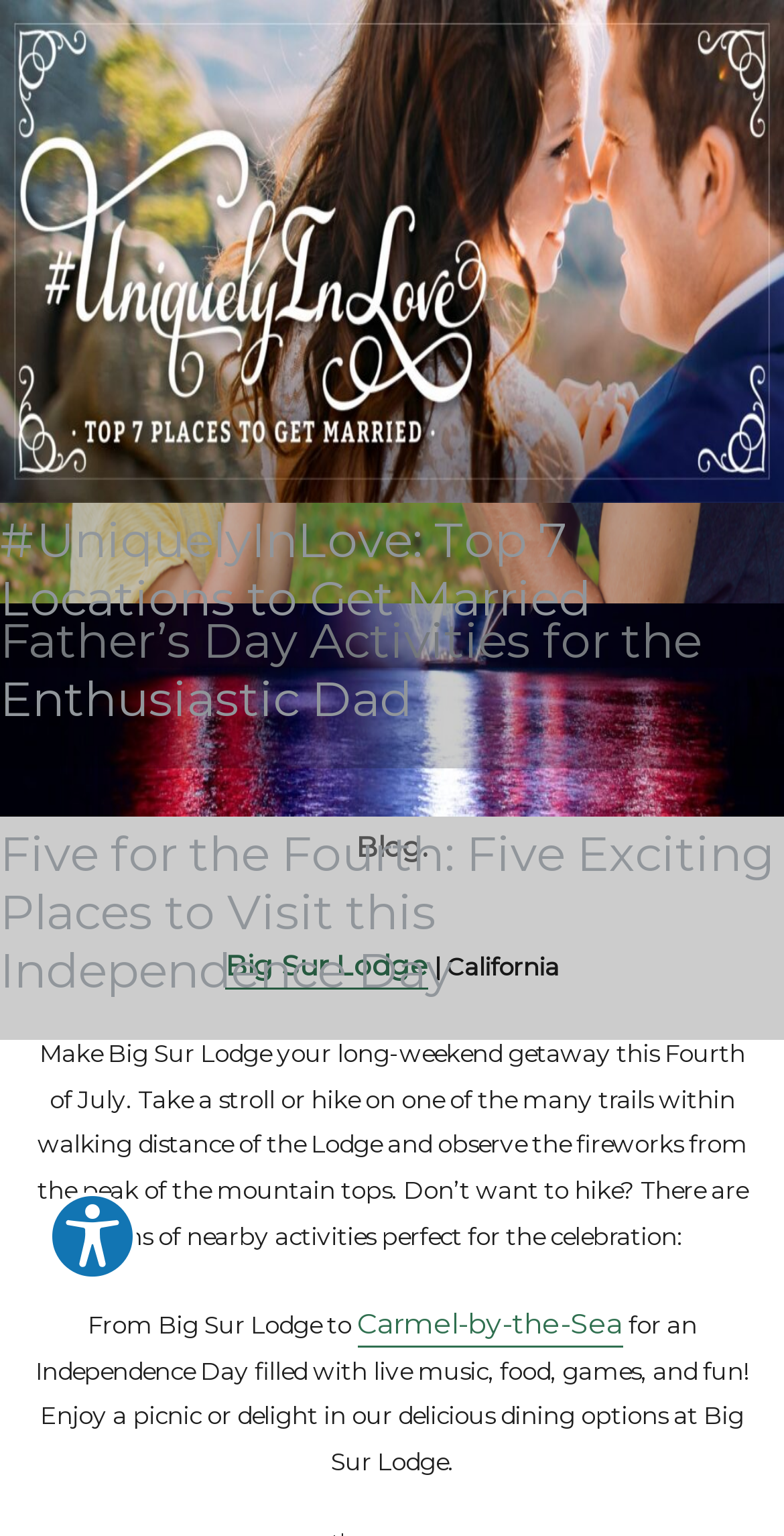Generate a comprehensive description of the contents of the webpage.

This webpage is an archive page for blog posts related to "lodge at wakulla springs" from Guest Services, Inc. At the top, there is a link to the Guest Services Inc Homepage, accompanied by an image with the same description. Below this, there is a heading "BLOG & STORIES" followed by a subheading that explains the purpose of the blog.

The main content of the page is divided into several sections, each containing a blog post. The first section has a heading "Tag Archives: lodge at wakulla springs" and contains three blog posts. The first post is titled "Five for the Fourth: Five Exciting Places to Visit this Independence Day" and has a link to the full article. Below this, there is a link to "Big Sur Lodge" and a short paragraph describing the lodge as a great destination for the Fourth of July celebration.

The second blog post is titled "Father’s Day Activities for the Enthusiastic Dad" and has a link to the full article. The third post is titled "#UniquelyInLove: Top 7 Locations to Get Married" and also has a link to the full article. At the bottom of the page, there is a section for accessibility options, which includes a button to explore accessibility options.